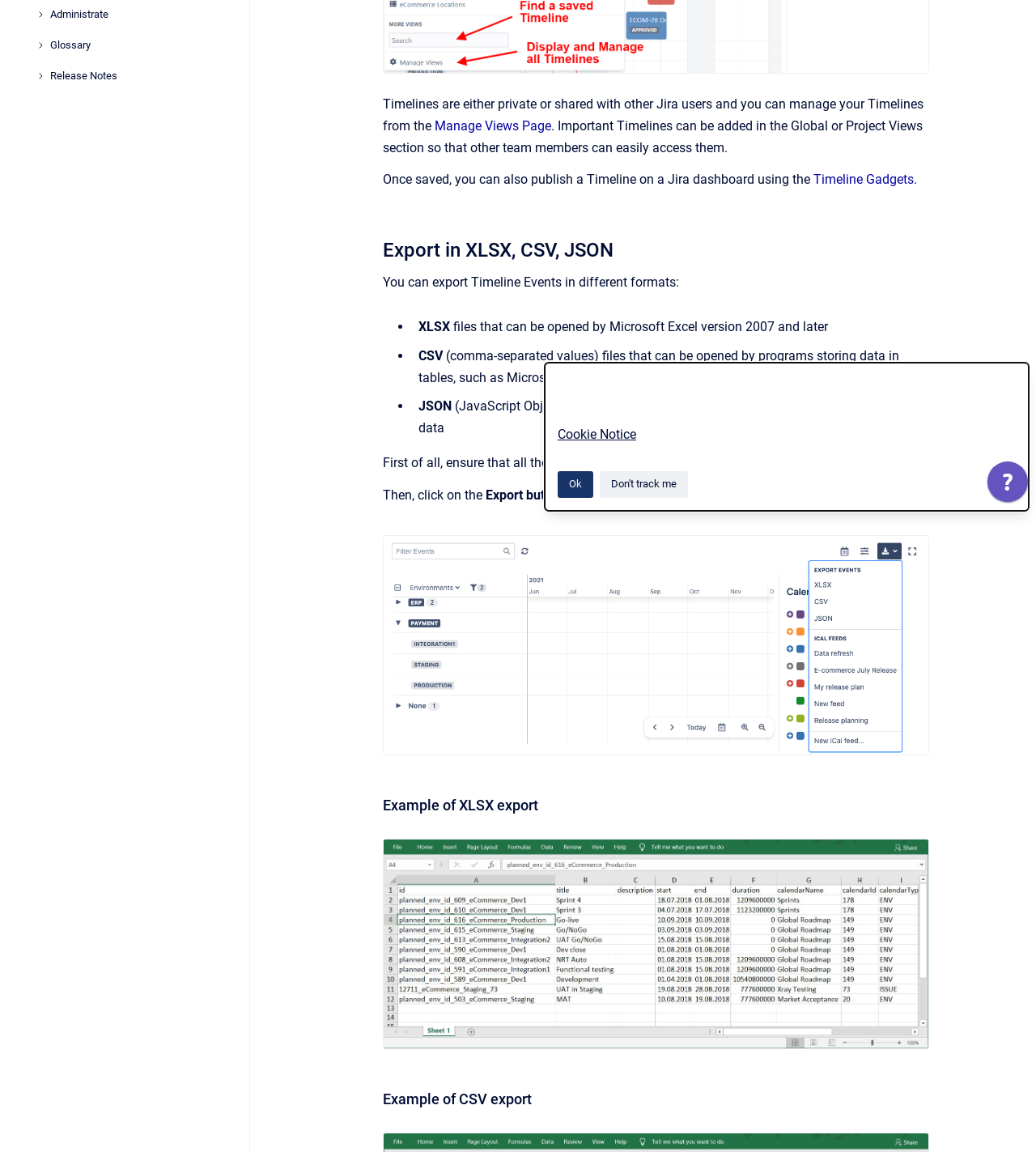Using floating point numbers between 0 and 1, provide the bounding box coordinates in the format (top-left x, top-left y, bottom-right x, bottom-right y). Locate the UI element described here: Timeline Gadgets

[0.785, 0.149, 0.882, 0.162]